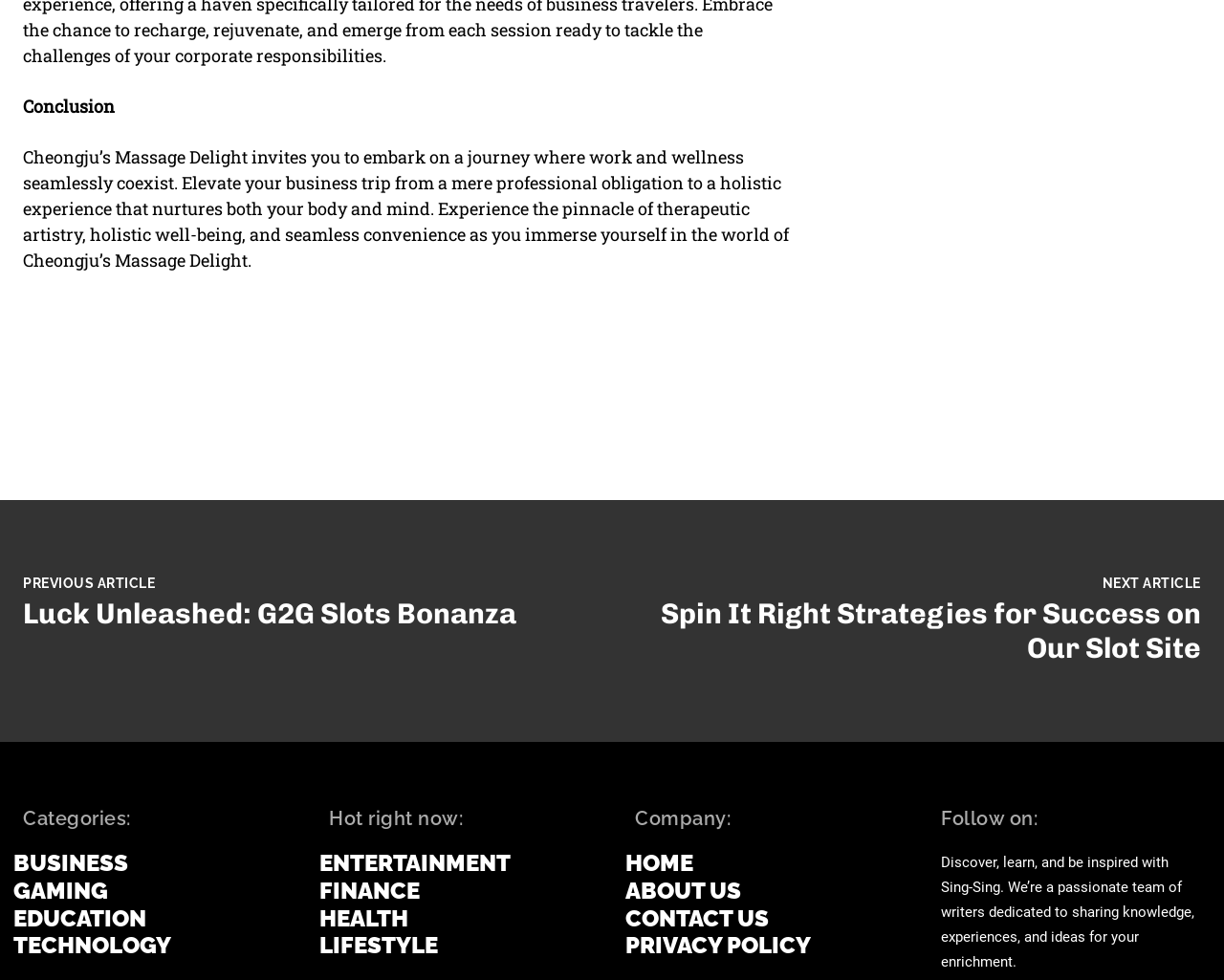What is the company name mentioned on the webpage?
Give a single word or phrase answer based on the content of the image.

Sing-Sing